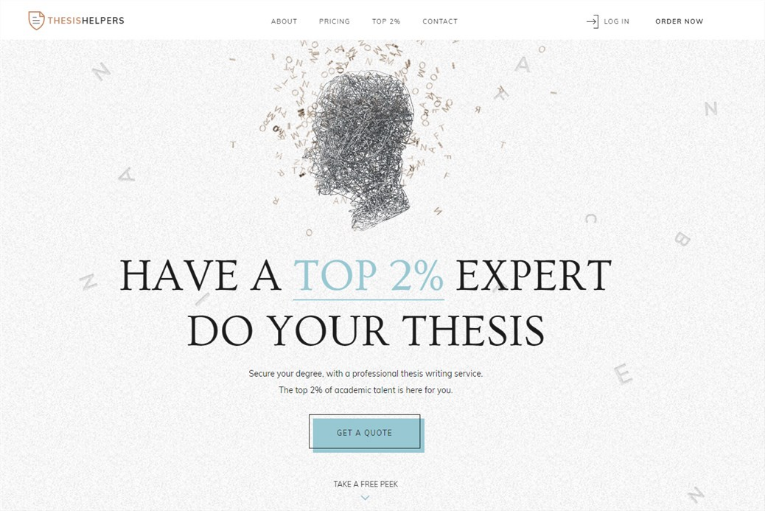Generate a detailed caption that describes the image.

The image prominently features the tagline "HAVE A TOP 2% EXPERT DO YOUR THESIS," positioned to emphasize the high caliber of assistance offered by ThesisHelpers. Accompanied by a visually engaging graphic of a head composed of swirling letters, the design symbolizes the intellectual power and expertise available through their service. Below the headline, a brief message invites users to "Secure your degree, with a professional thesis writing service," reinforcing the notion that top-tier academic talent is accessible. A clear call-to-action button labeled "GET A QUOTE" is centrally located, encouraging immediate engagement from visitors seeking to enhance their academic success. The overall aesthetic is clean and modern, aimed at fostering trust and professionalism for potential clients.